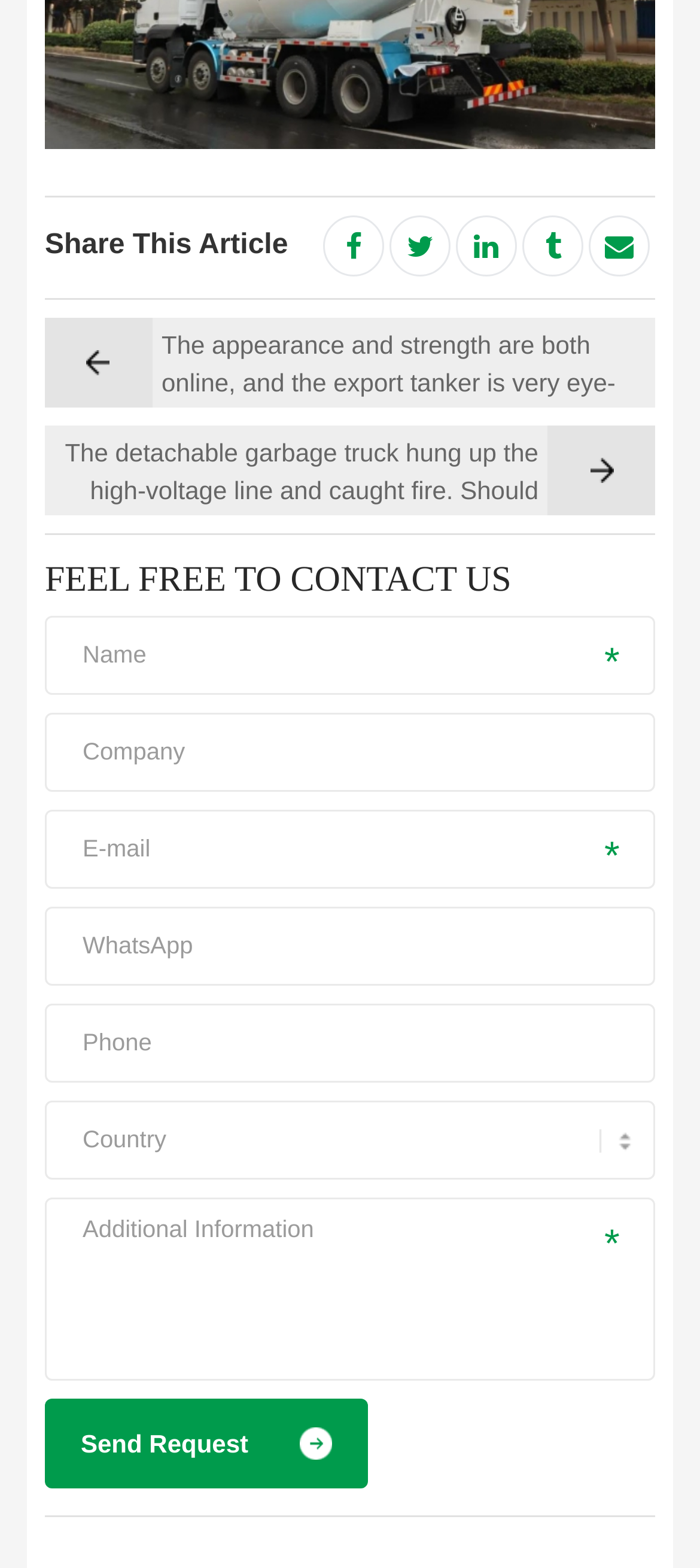What is the purpose of the link with the text 'The appearance and strength are both online, and the export tanker is very eye-catching!'?
Provide a detailed answer to the question, using the image to inform your response.

The link with the given text appears to be an article title, suggesting that clicking on it will take the user to read the full article.